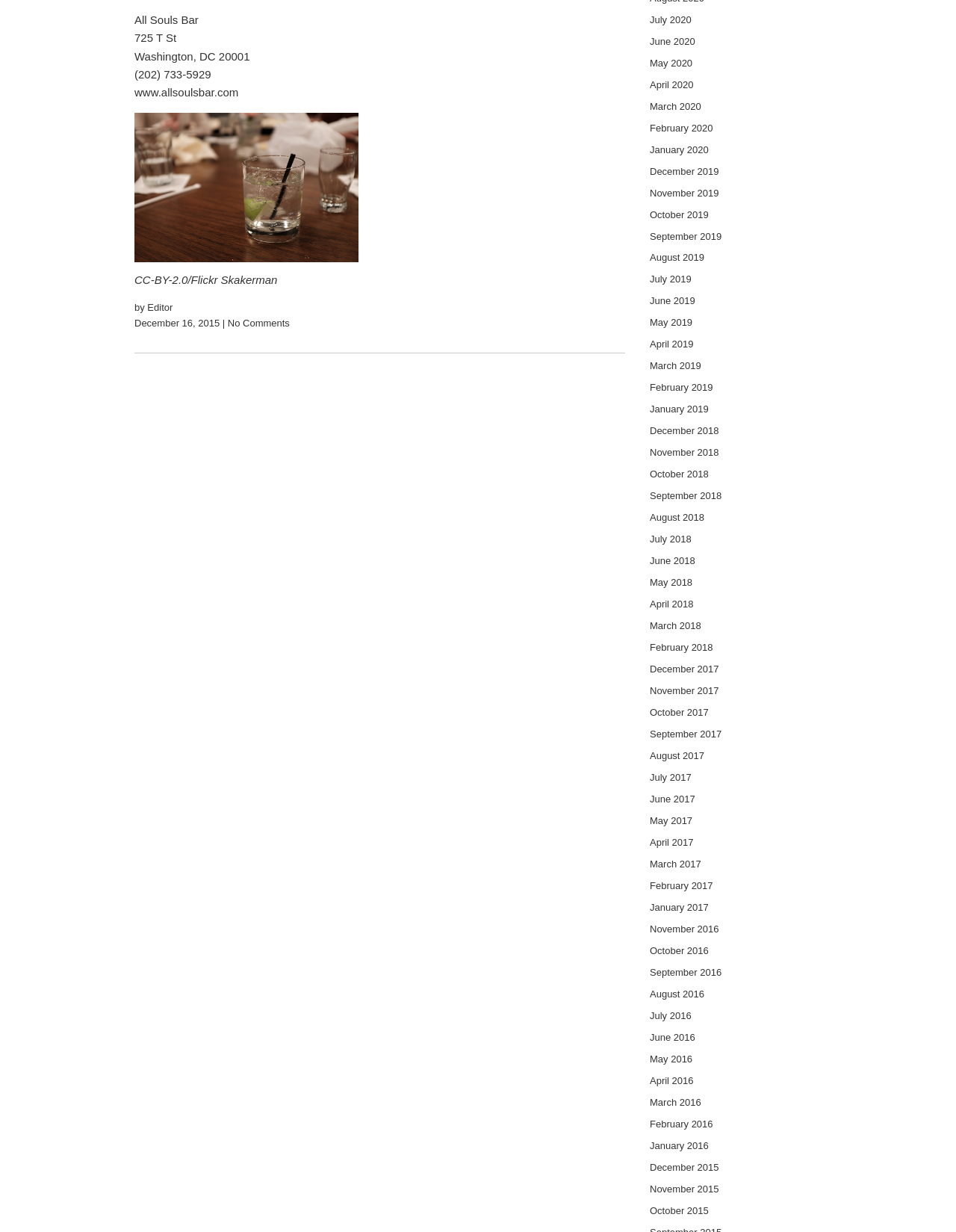Please provide the bounding box coordinates for the UI element as described: "March 2017". The coordinates must be four floats between 0 and 1, represented as [left, top, right, bottom].

[0.68, 0.696, 0.859, 0.708]